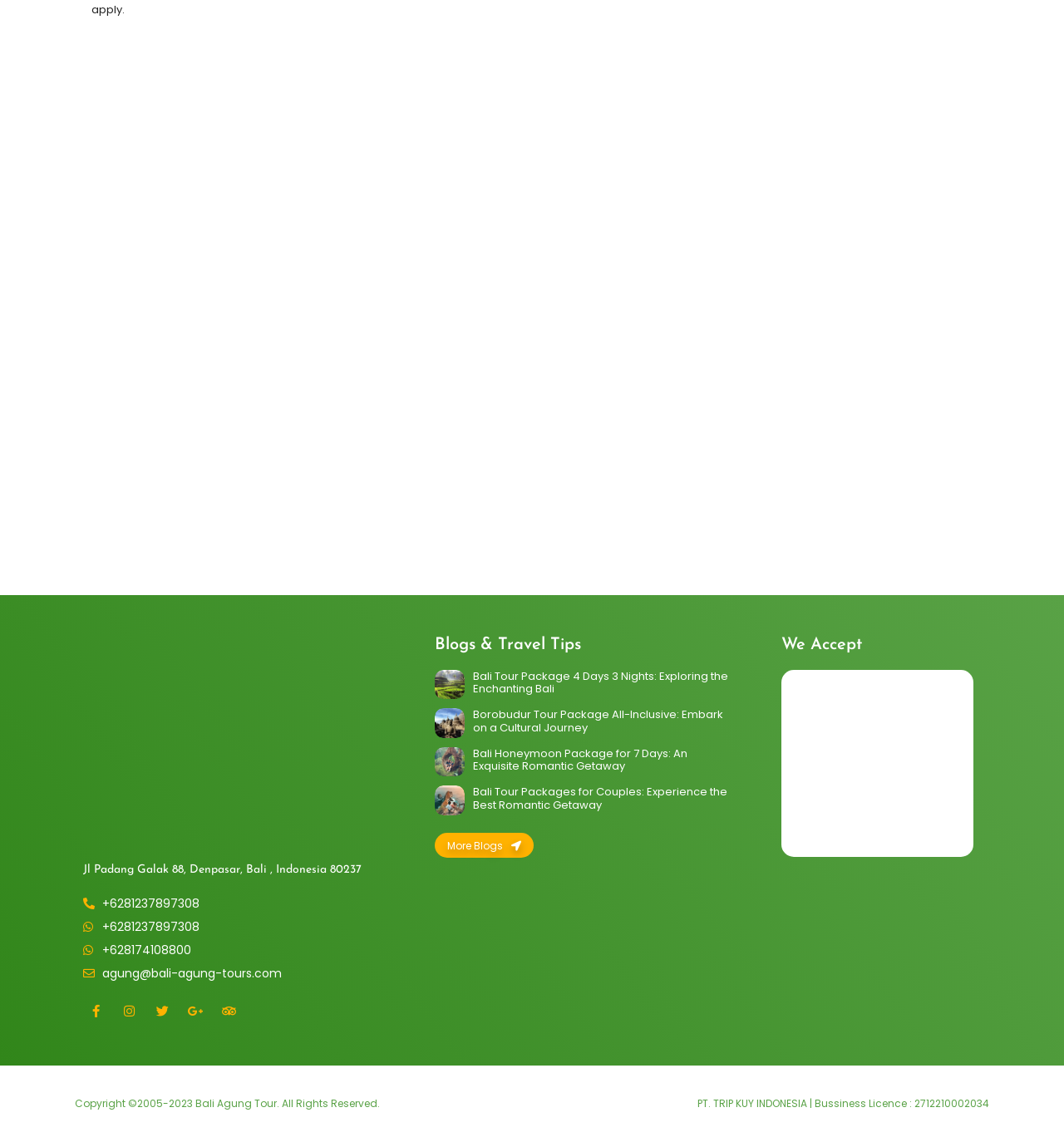How many social media links are there?
Examine the screenshot and reply with a single word or phrase.

5